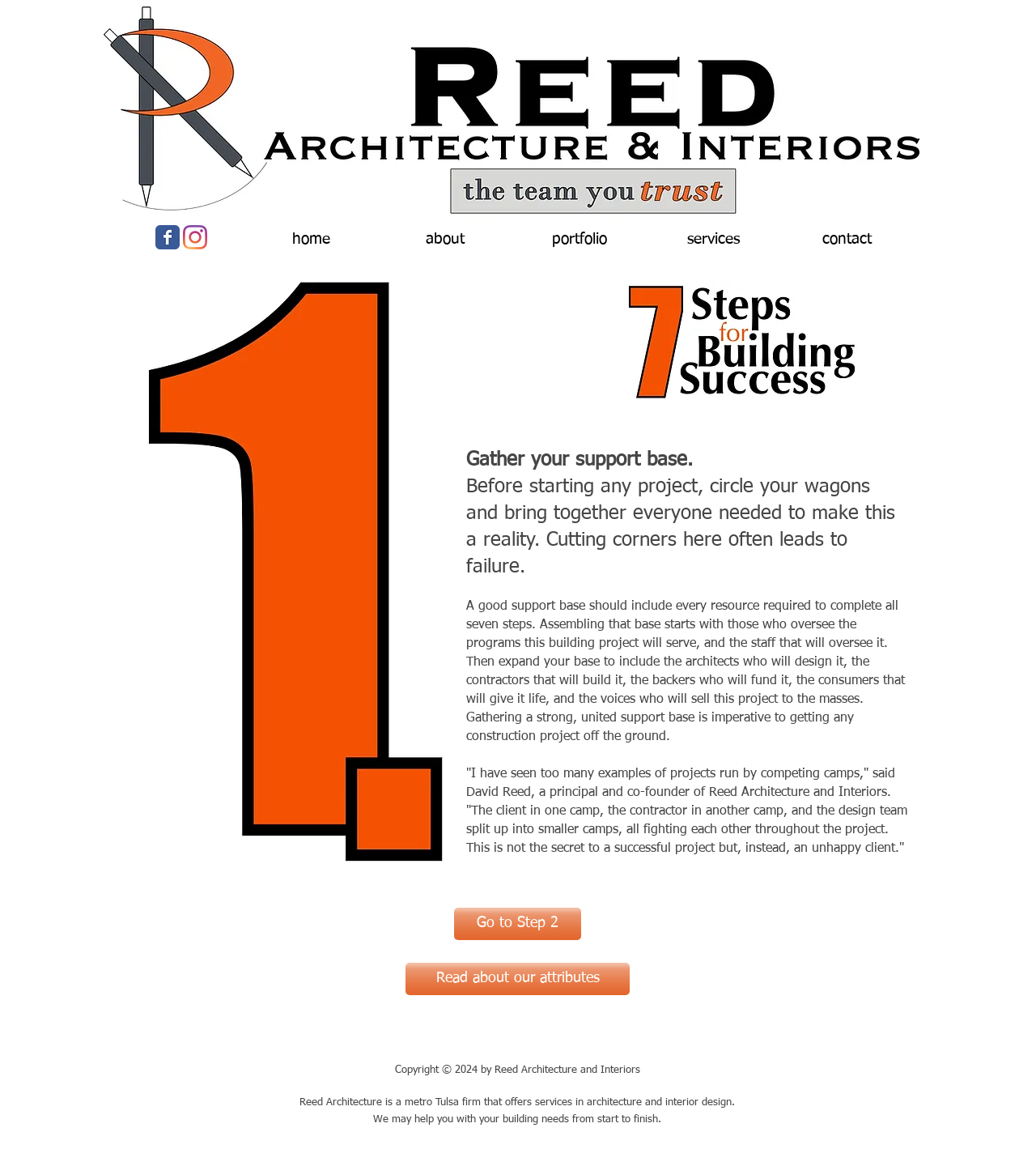Please identify the bounding box coordinates of the region to click in order to complete the given instruction: "Read about the company's attributes". The coordinates should be four float numbers between 0 and 1, i.e., [left, top, right, bottom].

[0.391, 0.838, 0.608, 0.866]